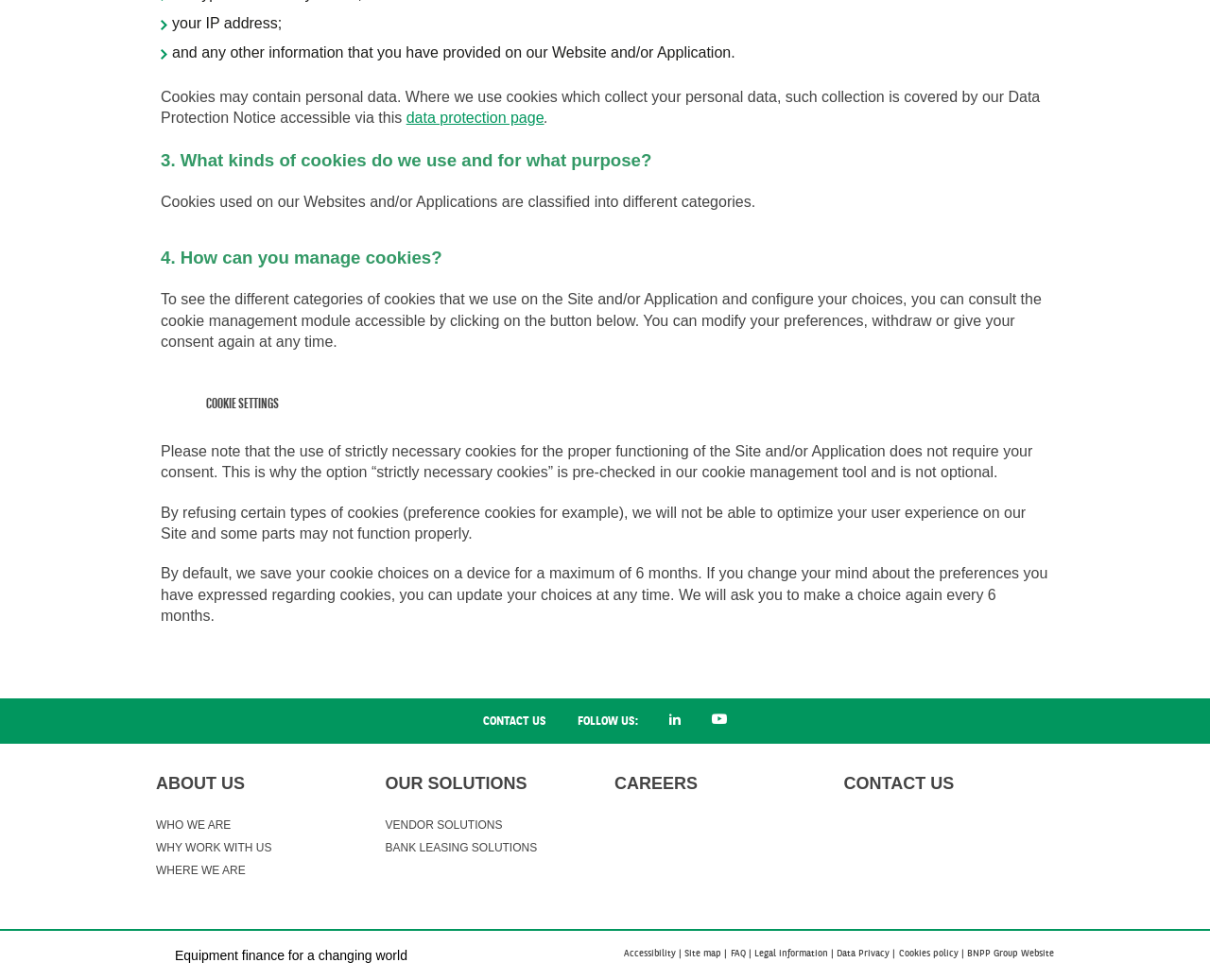Please identify the bounding box coordinates of where to click in order to follow the instruction: "Visit the data protection page".

[0.336, 0.112, 0.45, 0.129]